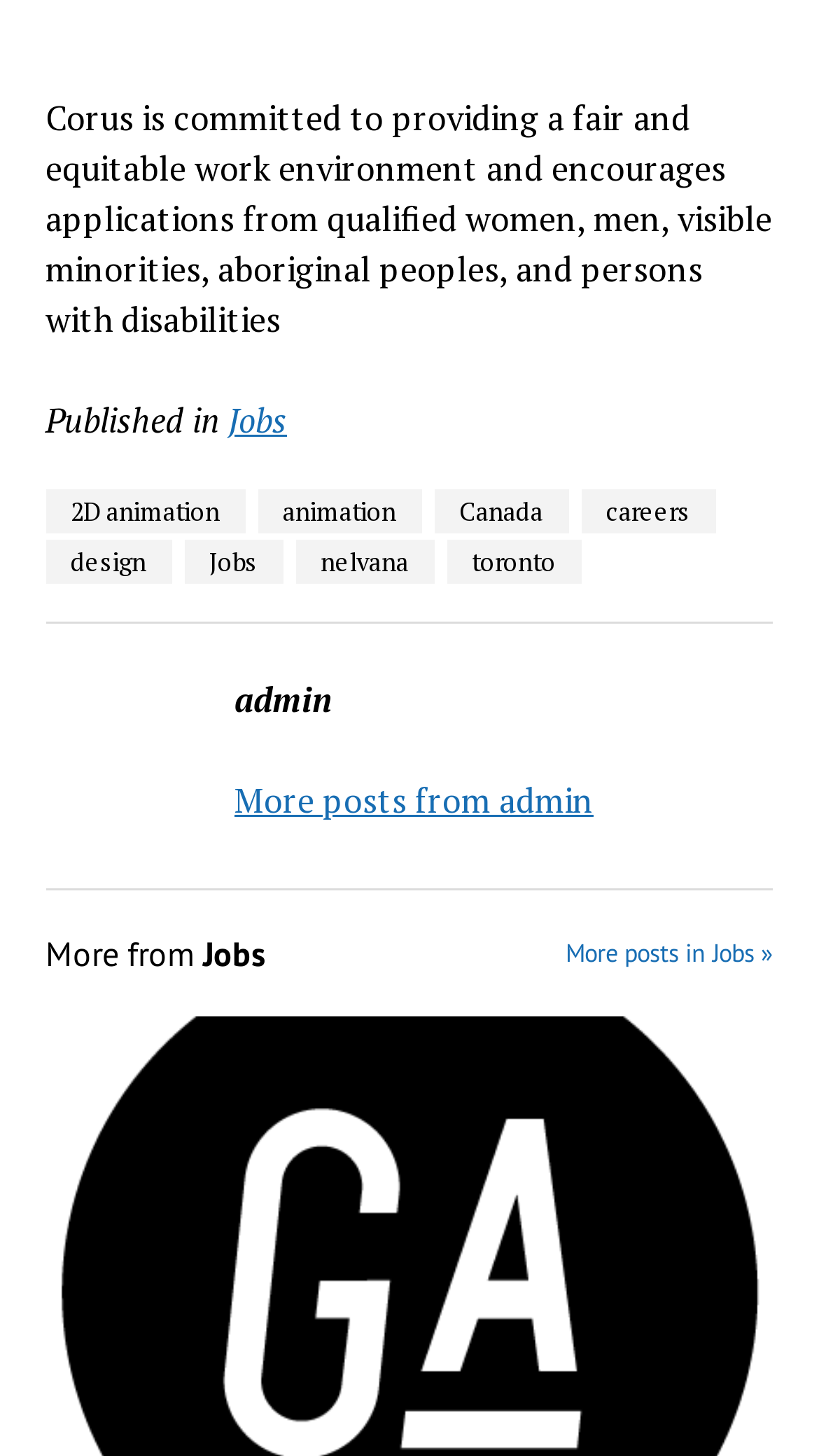Please identify the bounding box coordinates of the element on the webpage that should be clicked to follow this instruction: "Read more posts from 'admin'". The bounding box coordinates should be given as four float numbers between 0 and 1, formatted as [left, top, right, bottom].

[0.286, 0.534, 0.725, 0.565]